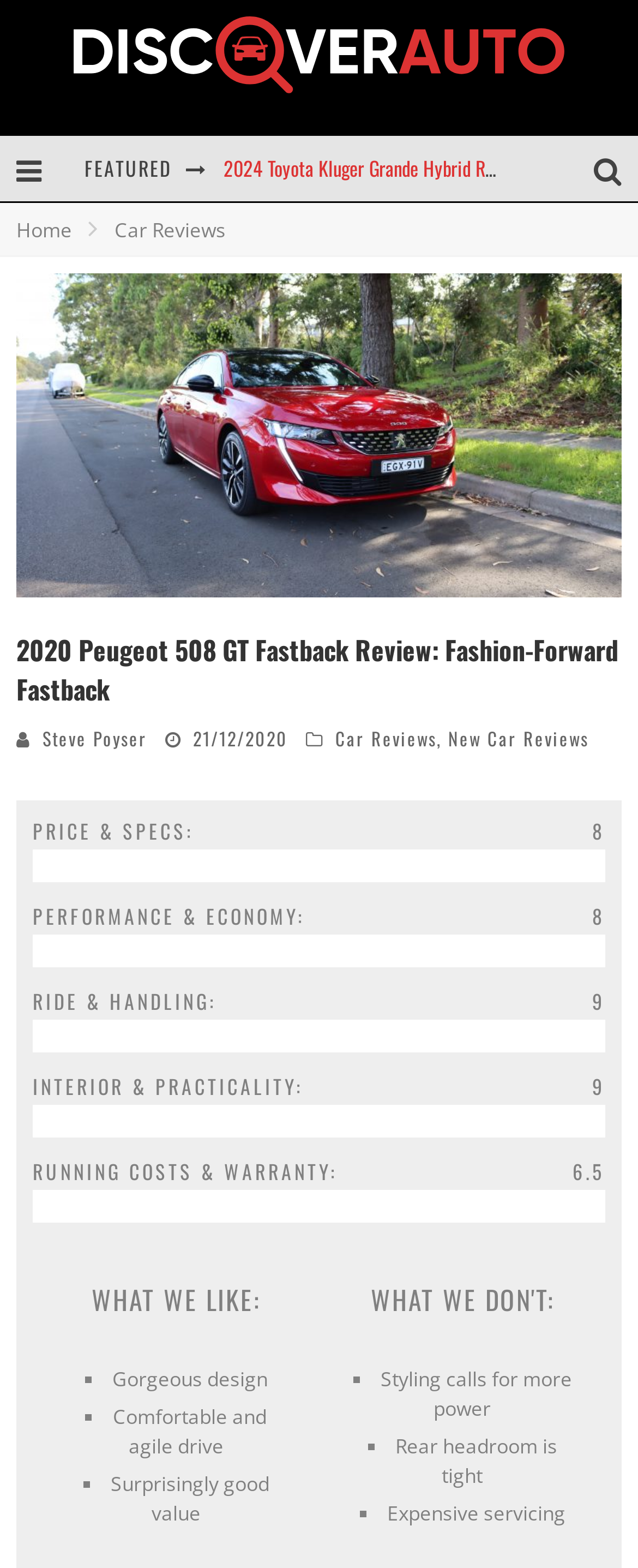Analyze and describe the webpage in a detailed narrative.

The webpage is a car review page, specifically for the 2020 Peugeot 508 GT Fastback. At the top left corner, there is a logo of DiscoverAuto, accompanied by a navigation menu with links to "Home" and "Car Reviews". On the top right corner, there are social media links and a search icon.

Below the navigation menu, there is a large image of the 2020 Peugeot 508 GT Fastback, taking up most of the width of the page. Above the image, there is a heading that reads "2020 Peugeot 508 GT Fastback Review: Fashion-Forward Fastback". Below the image, there is a section with the author's name, "Steve Poyser", and the date of publication, "21/12/2020".

To the right of the image, there are several links to other car reviews, including the 2024 Toyota Kluger Grande Hybrid, 2024 Genesis G70 Sedan, 2025 Volvo EX30, and 2024 Nissan Juke ST-L.

The main content of the page is divided into several sections, including "PRICE & SPECS", "PERFORMANCE & ECONOMY", "RIDE & HANDLING", "INTERIOR & PRACTICALITY", and "RUNNING COSTS & WARRANTY". Each section has a brief description and some numerical values.

At the bottom of the page, there is a section titled "WHAT WE LIKE" and "WHAT WE DON'T LIKE", which lists the pros and cons of the car in bullet points. The pros include "Gorgeous design", "Comfortable and agile drive", and "Surprisingly good value", while the cons include "Styling calls for more power", "Rear headroom is tight", and "Expensive servicing".